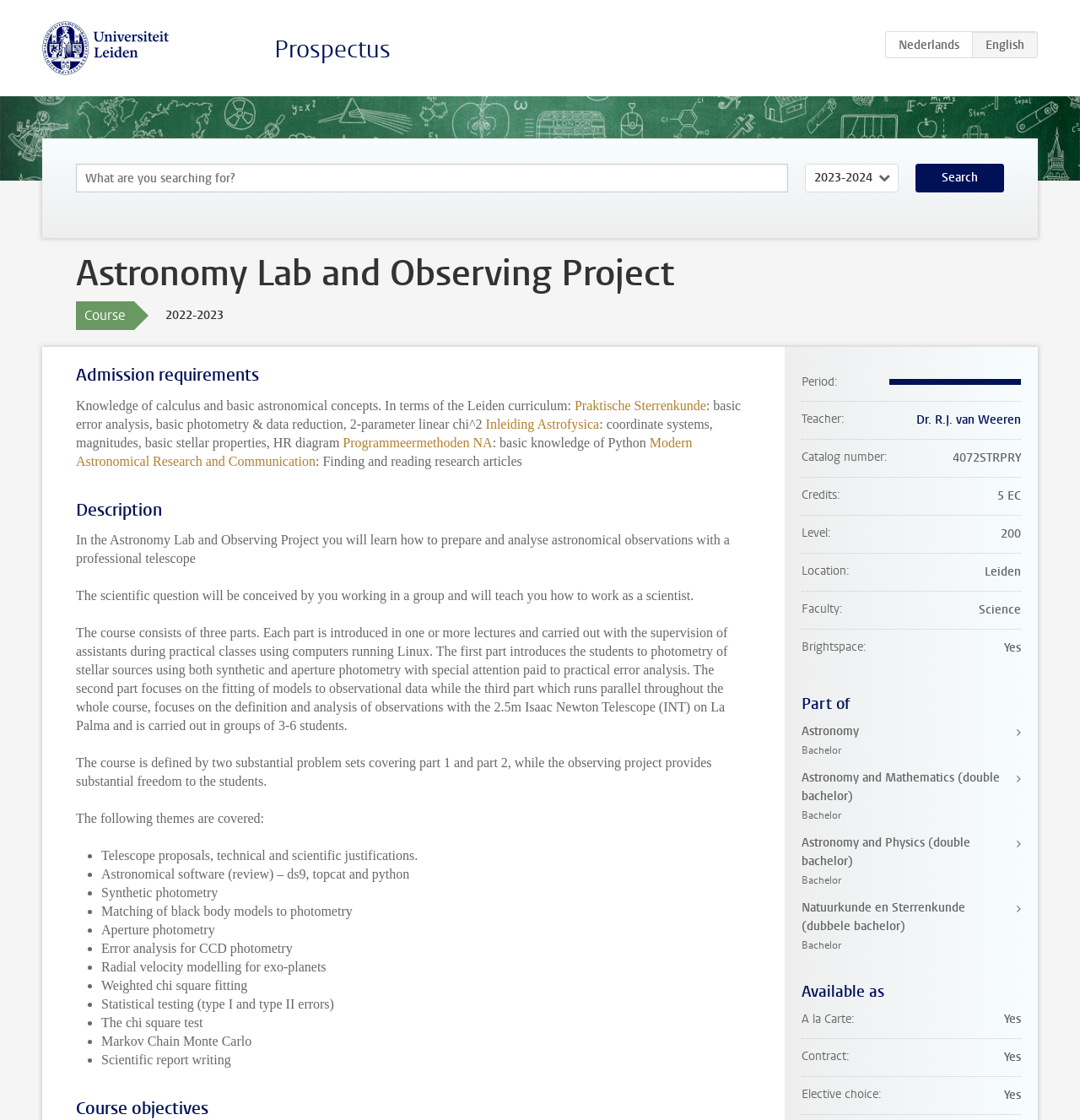Ascertain the bounding box coordinates for the UI element detailed here: "Prospectus". The coordinates should be provided as [left, top, right, bottom] with each value being a float between 0 and 1.

[0.254, 0.03, 0.362, 0.058]